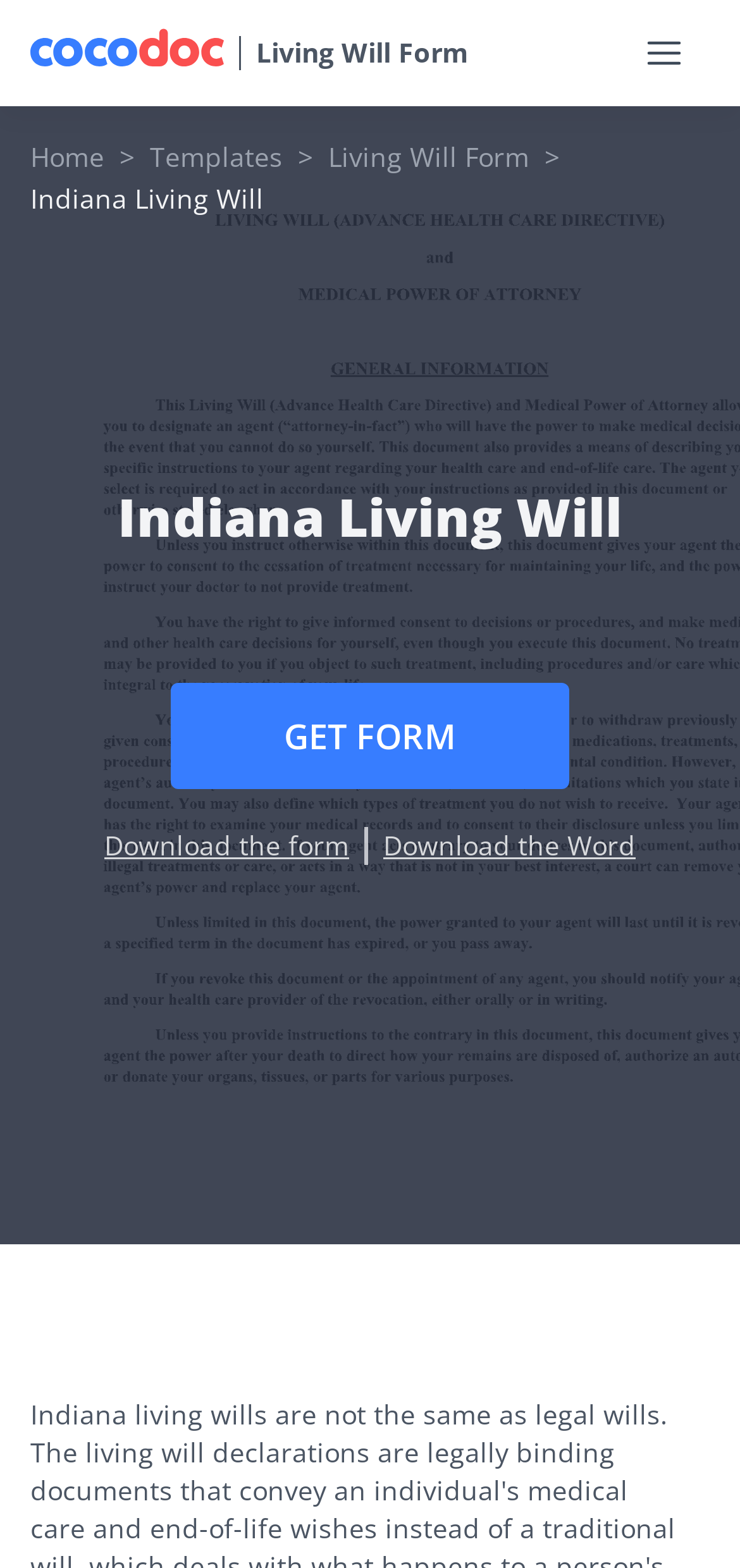Using the provided description: "Home Cleanup", find the bounding box coordinates of the corresponding UI element. The output should be four float numbers between 0 and 1, in the format [left, top, right, bottom].

None